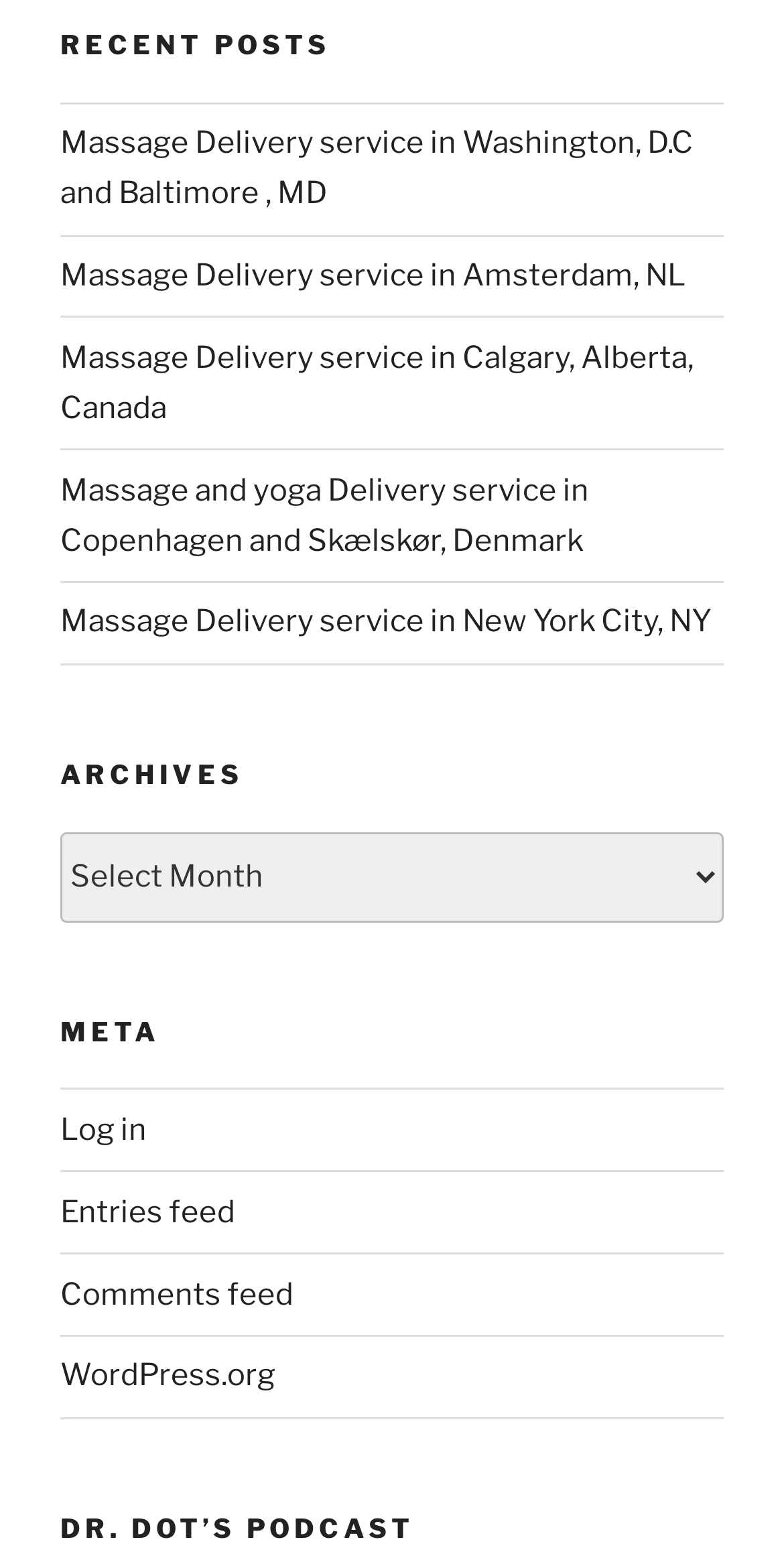Locate the bounding box coordinates of the clickable region necessary to complete the following instruction: "Listen to Dr. Dot's podcast". Provide the coordinates in the format of four float numbers between 0 and 1, i.e., [left, top, right, bottom].

[0.077, 0.973, 0.529, 0.993]